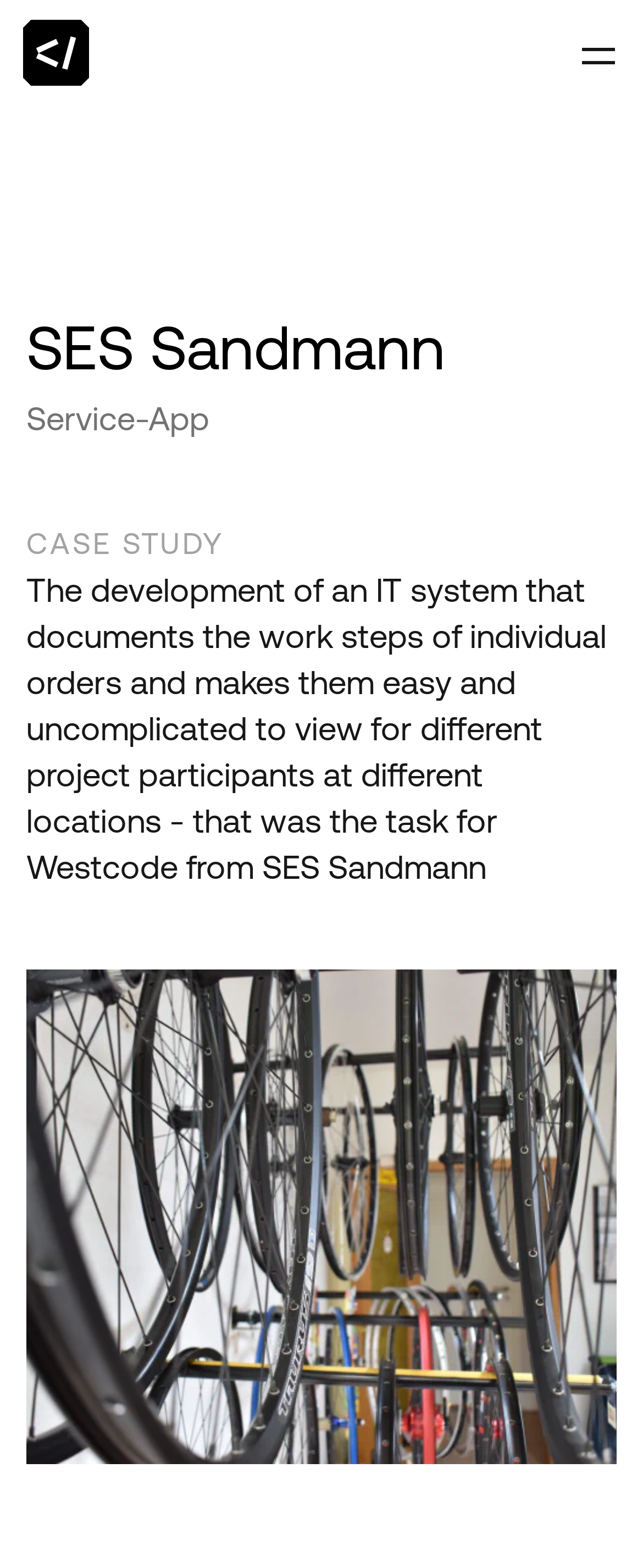What is the second heading on the webpage?
Please provide a single word or phrase answer based on the image.

Service-App